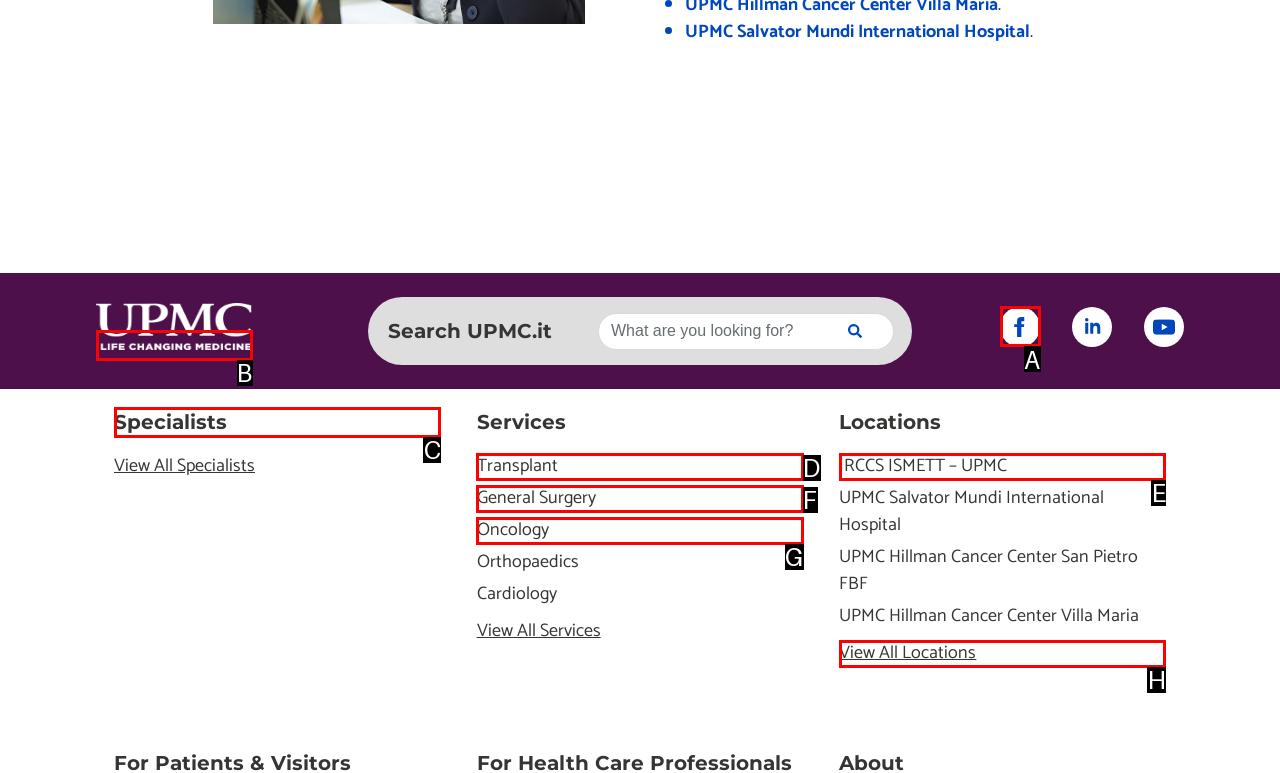Choose the letter that best represents the description: IRCCS ISMETT – UPMC. Provide the letter as your response.

E